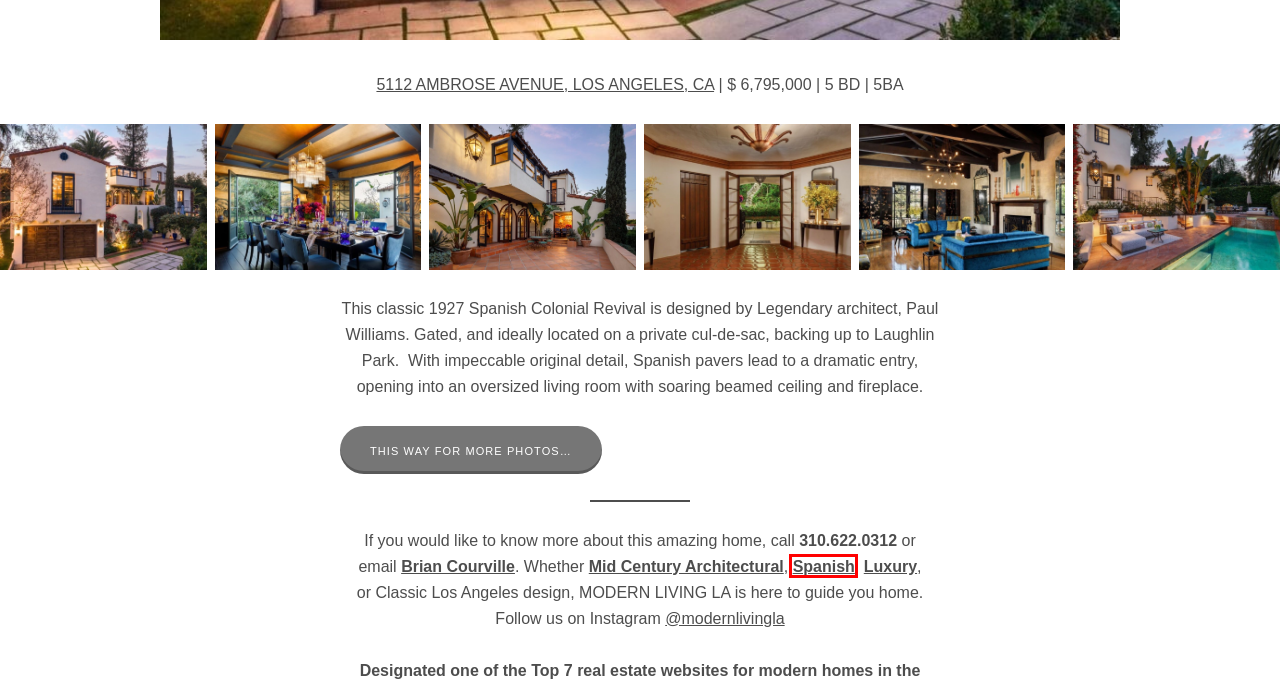You have a screenshot of a webpage with a red bounding box around an element. Choose the best matching webpage description that would appear after clicking the highlighted element. Here are the candidates:
A. SPANISH — Modern Living LA
B. MID CENTURY MODERN — Modern Living LA
C. LOS FELIZ, A RARE AND CLASSIC HOLLYWOOD COLLECTOR'S PIECE — Modern Living LA
D. A RARE & CLASSIC HOLLYWOOD COLLECTOR'S PIECE IN PRIME LOS FELIZ — Modern Living LA
E. LUXURY HOMES | ESTATES — Modern Living LA
F. SELLING — Modern Living LA
G. MODERN LIVING LA — Modern Living LA
H. NAR Accessibility Statement

A